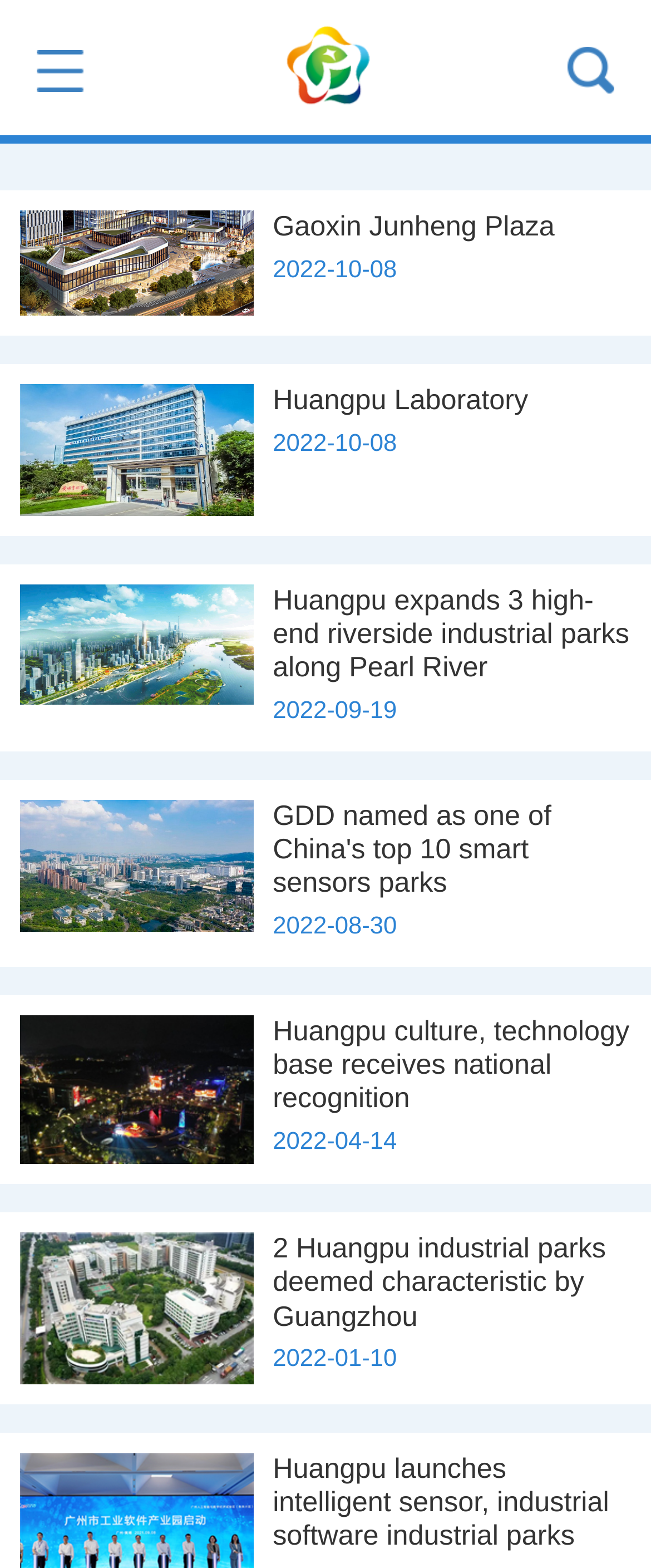Please identify the bounding box coordinates of the region to click in order to complete the task: "Learn about GDD named as one of China's top 10 smart sensors parks". The coordinates must be four float numbers between 0 and 1, specified as [left, top, right, bottom].

[0.031, 0.51, 0.969, 0.574]